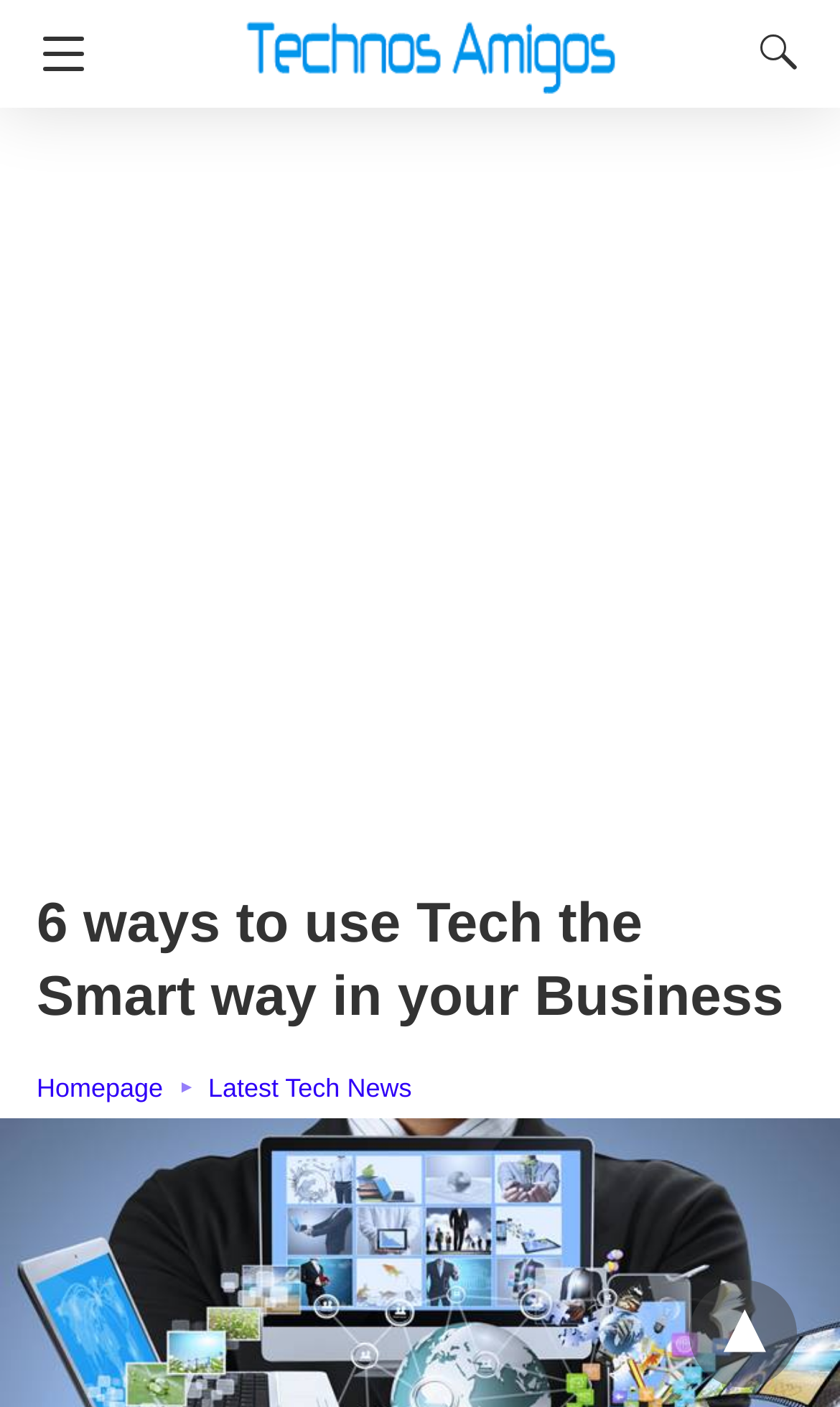How many links are in the advertisement section?
Please answer the question with a single word or phrase, referencing the image.

3